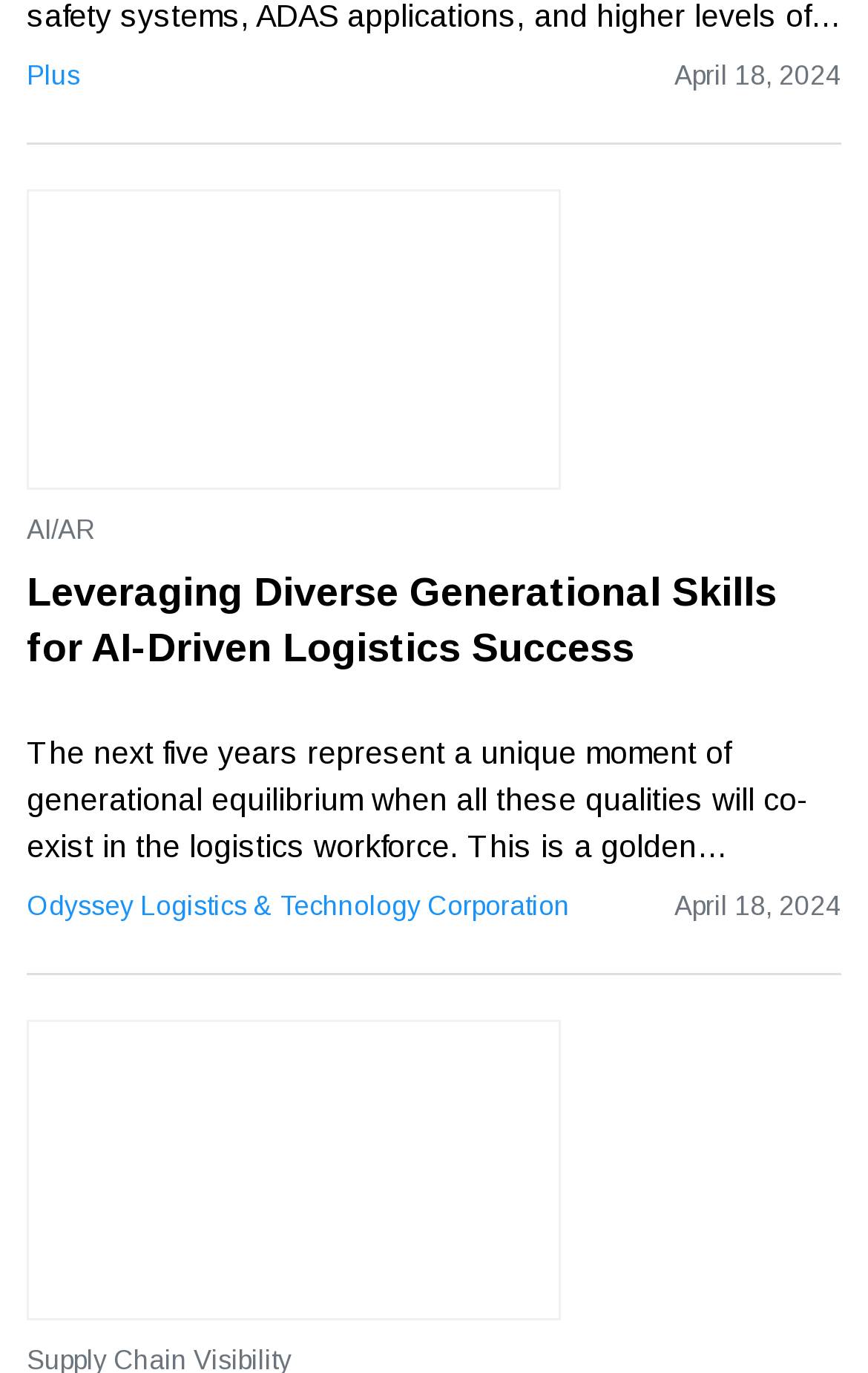Use a single word or phrase to answer the question: What is the date mentioned on the webpage?

April 18, 2024